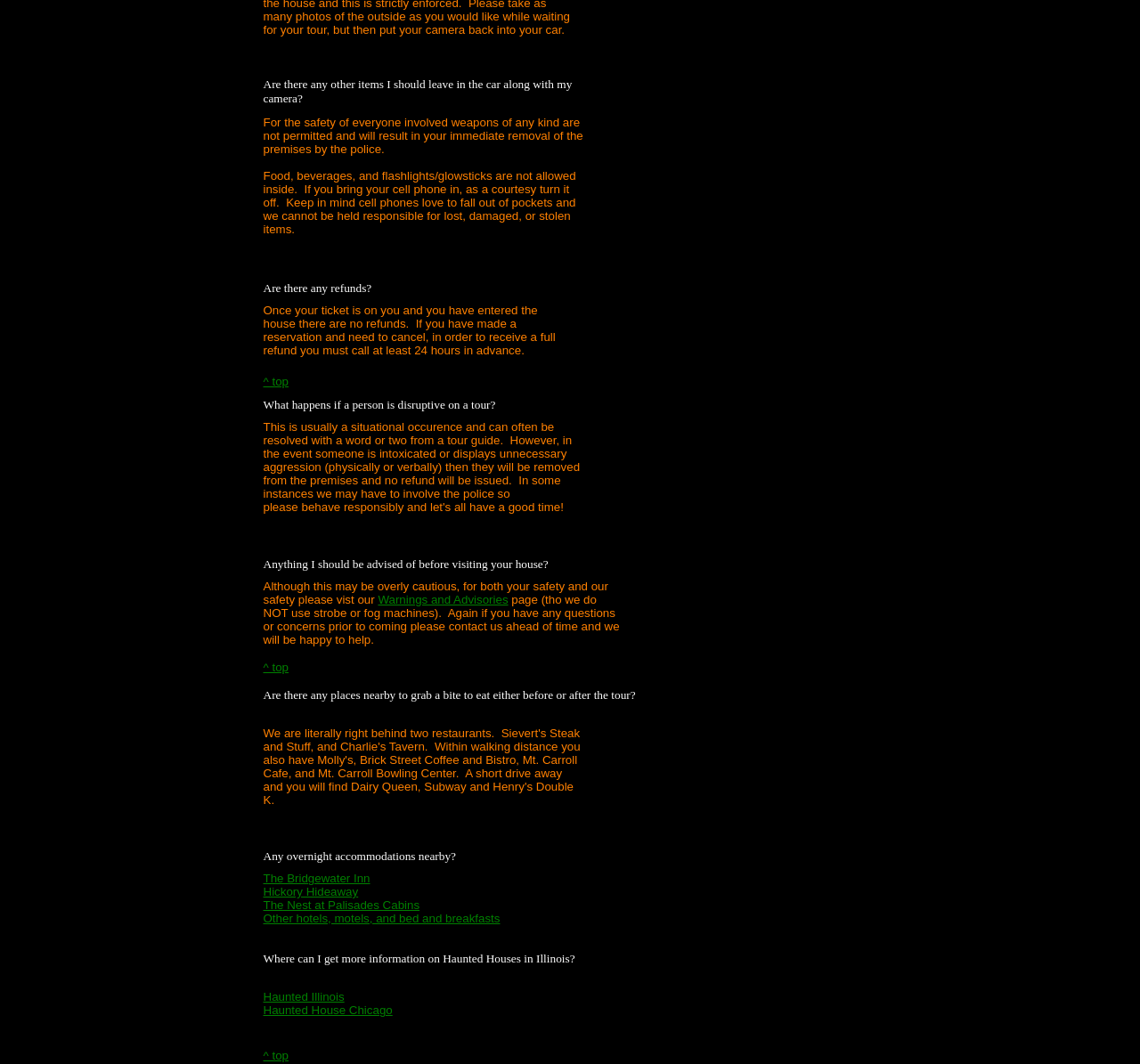What should I do with my cell phone during the tour?
Please give a detailed answer to the question using the information shown in the image.

According to the webpage, as a courtesy, visitors are asked to turn off their cell phones during the tour.